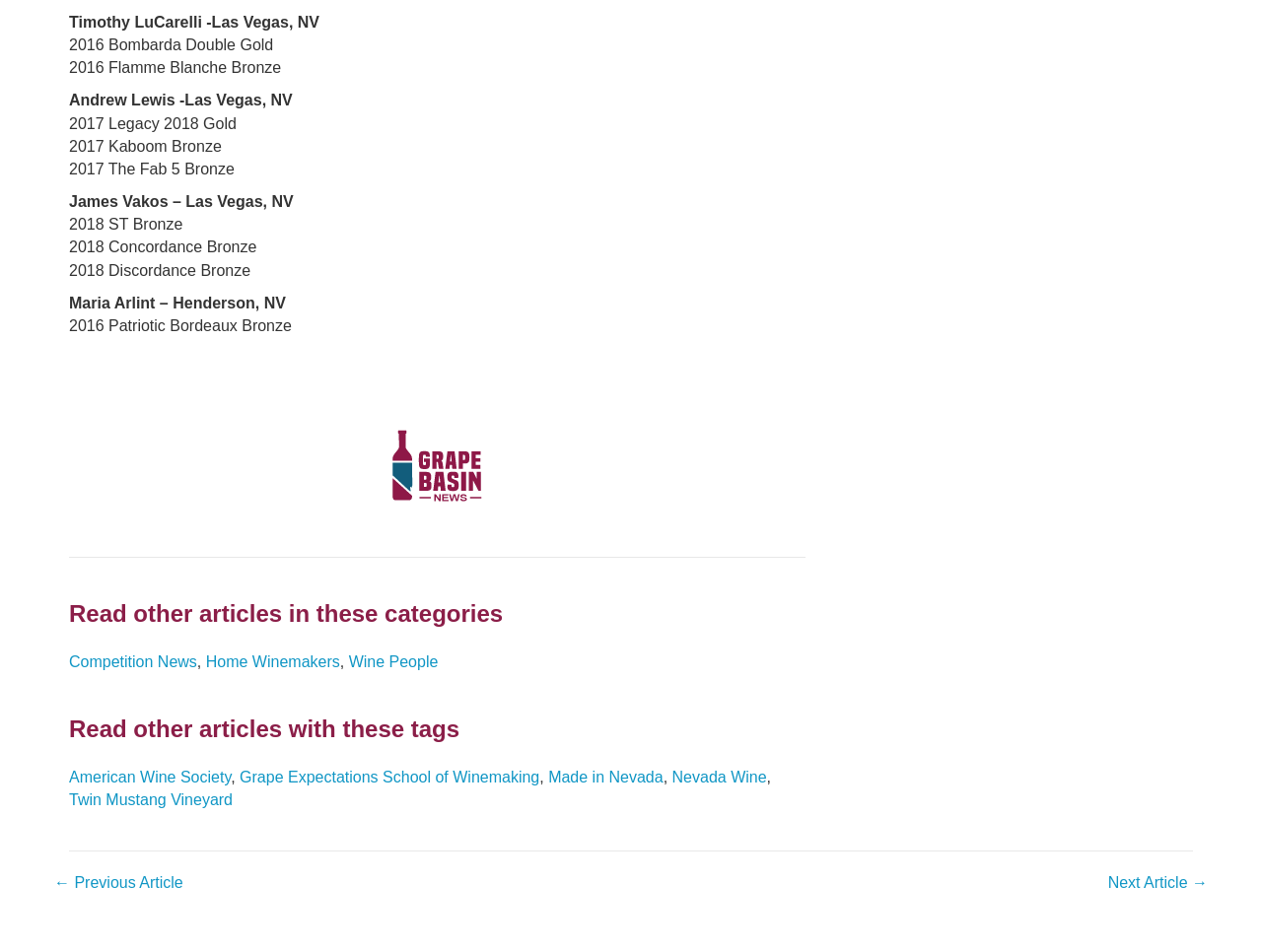Locate the bounding box coordinates of the element that needs to be clicked to carry out the instruction: "View the 'Posts' navigation". The coordinates should be given as four float numbers ranging from 0 to 1, i.e., [left, top, right, bottom].

[0.043, 0.915, 0.957, 0.939]